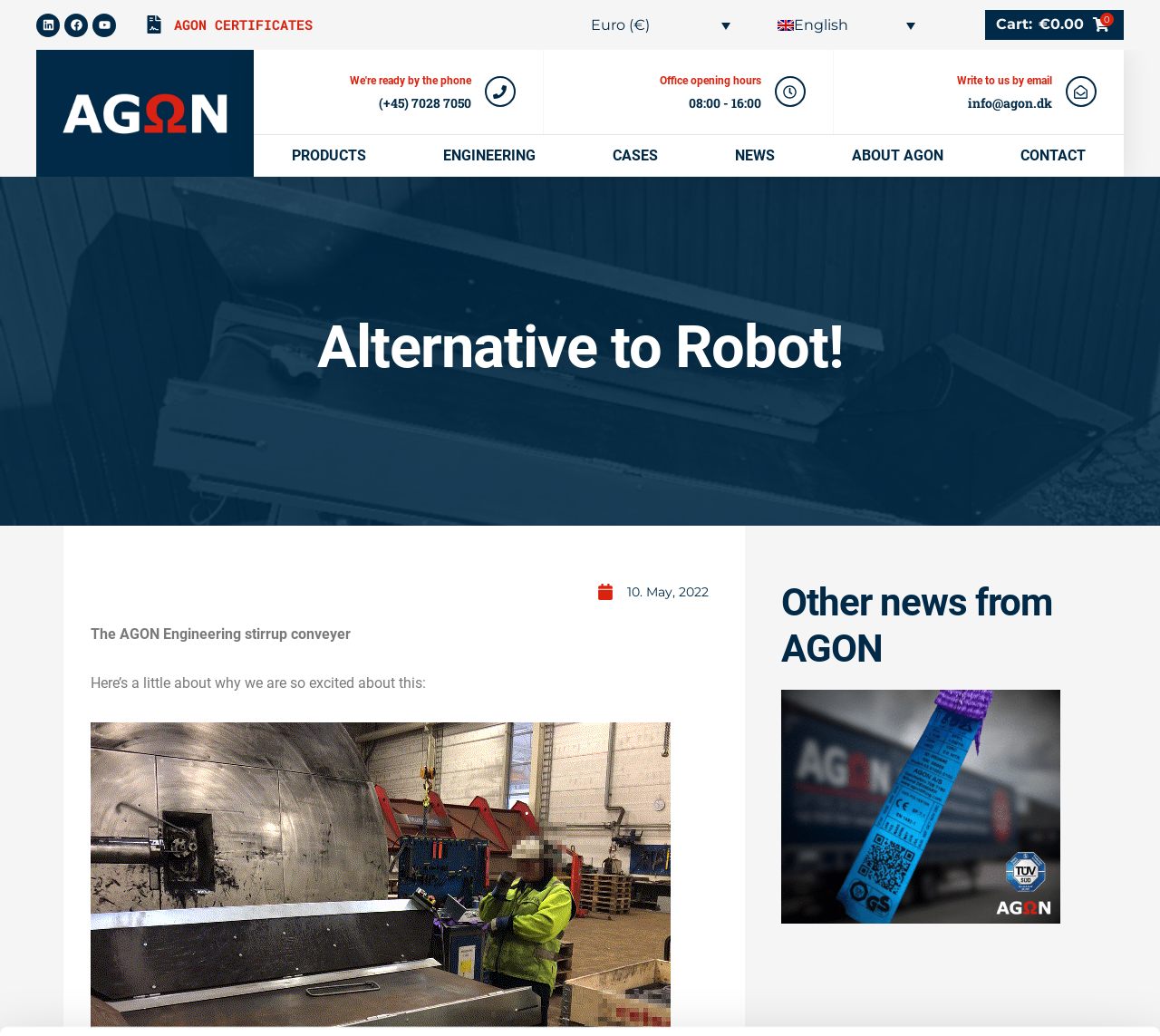Carefully observe the image and respond to the question with a detailed answer:
What is the office opening hours?

I found the office opening hours by looking at the contact information section of the webpage, where it is displayed as 08:00 - 16:00.